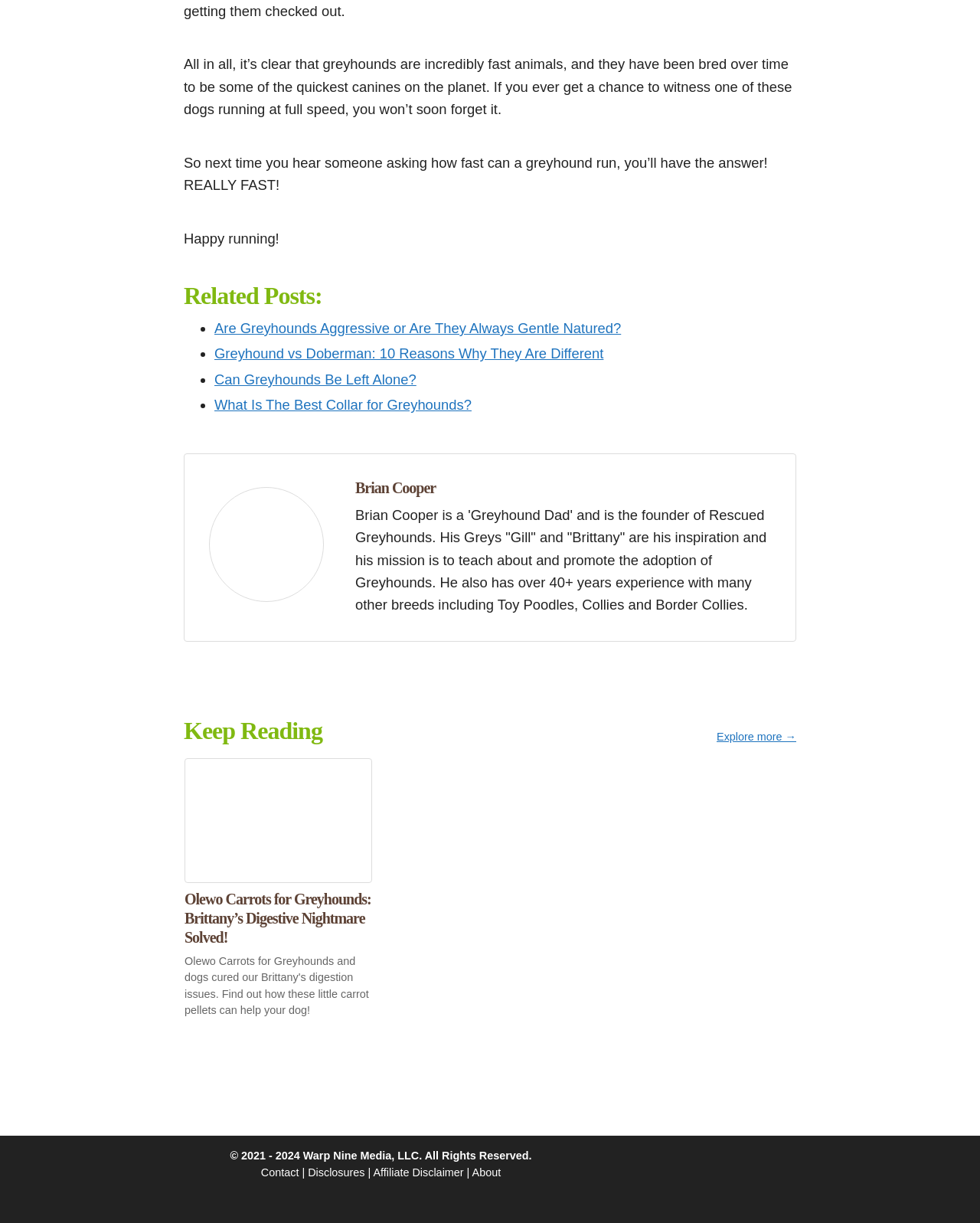Give a short answer using one word or phrase for the question:
Who is the founder of Rescued Greyhounds?

Brian Cooper